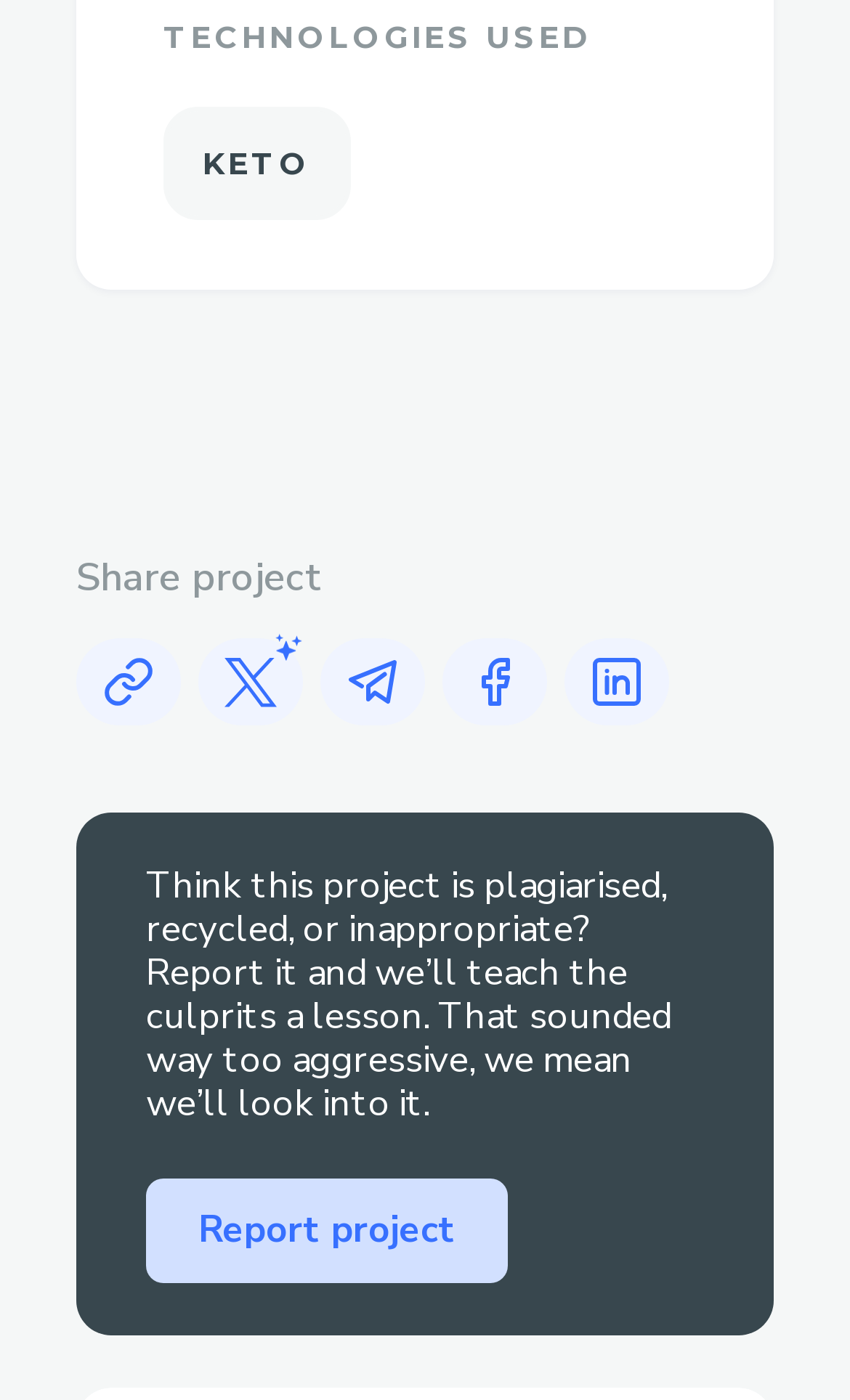What is the benefit of Keto Chews Gummies mentioned?
Please respond to the question with a detailed and well-explained answer.

One of the benefits of Keto Chews Gummies mentioned is the removal of taken care of fats, as stated in the StaticText element with the text 'Removal Of Taken care of Fats'.